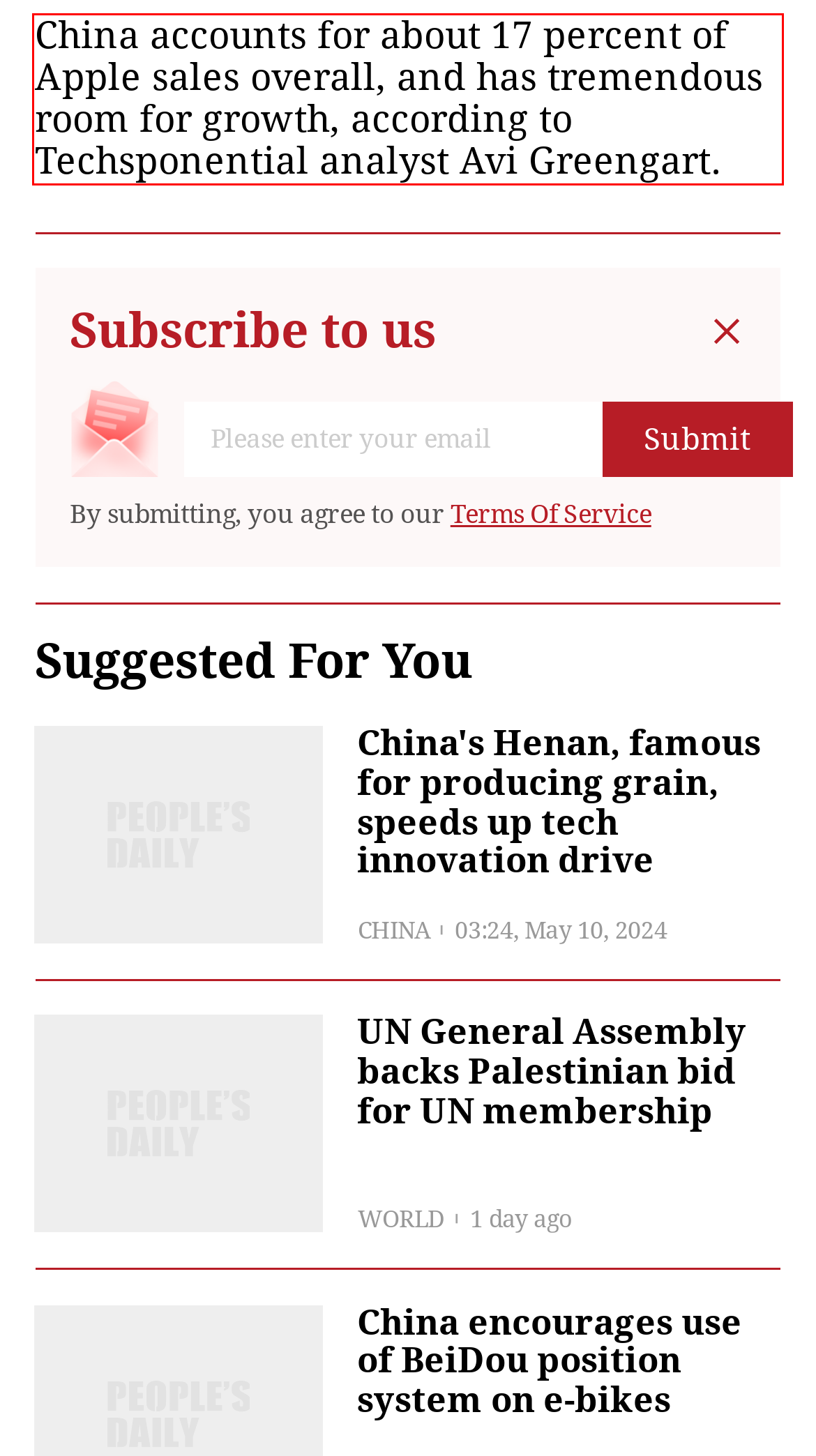Given a screenshot of a webpage, locate the red bounding box and extract the text it encloses.

China accounts for about 17 percent of Apple sales overall, and has tremendous room for growth, according to Techsponential analyst Avi Greengart.